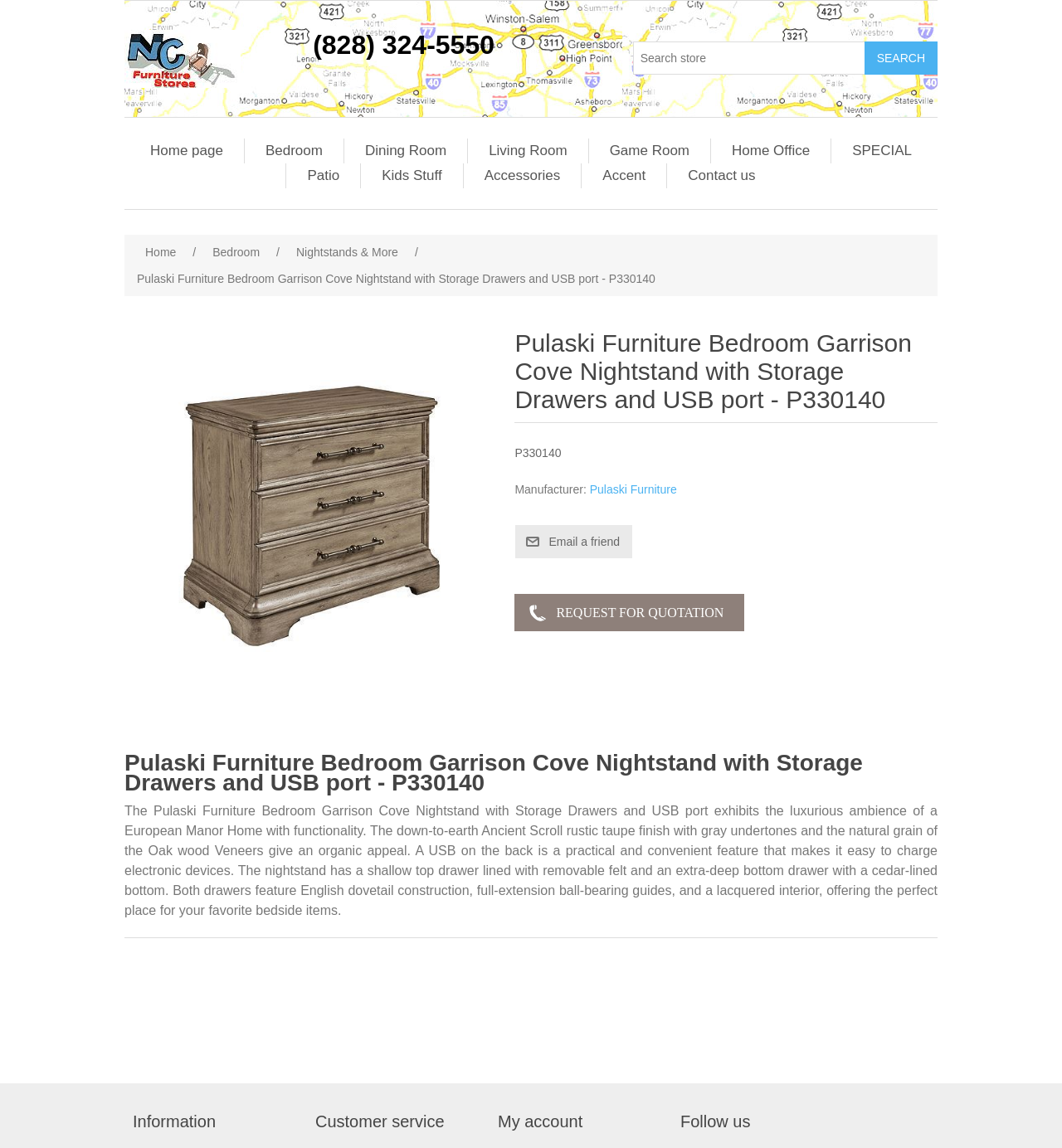Please identify the bounding box coordinates for the region that you need to click to follow this instruction: "Go to the home page".

[0.134, 0.121, 0.218, 0.142]